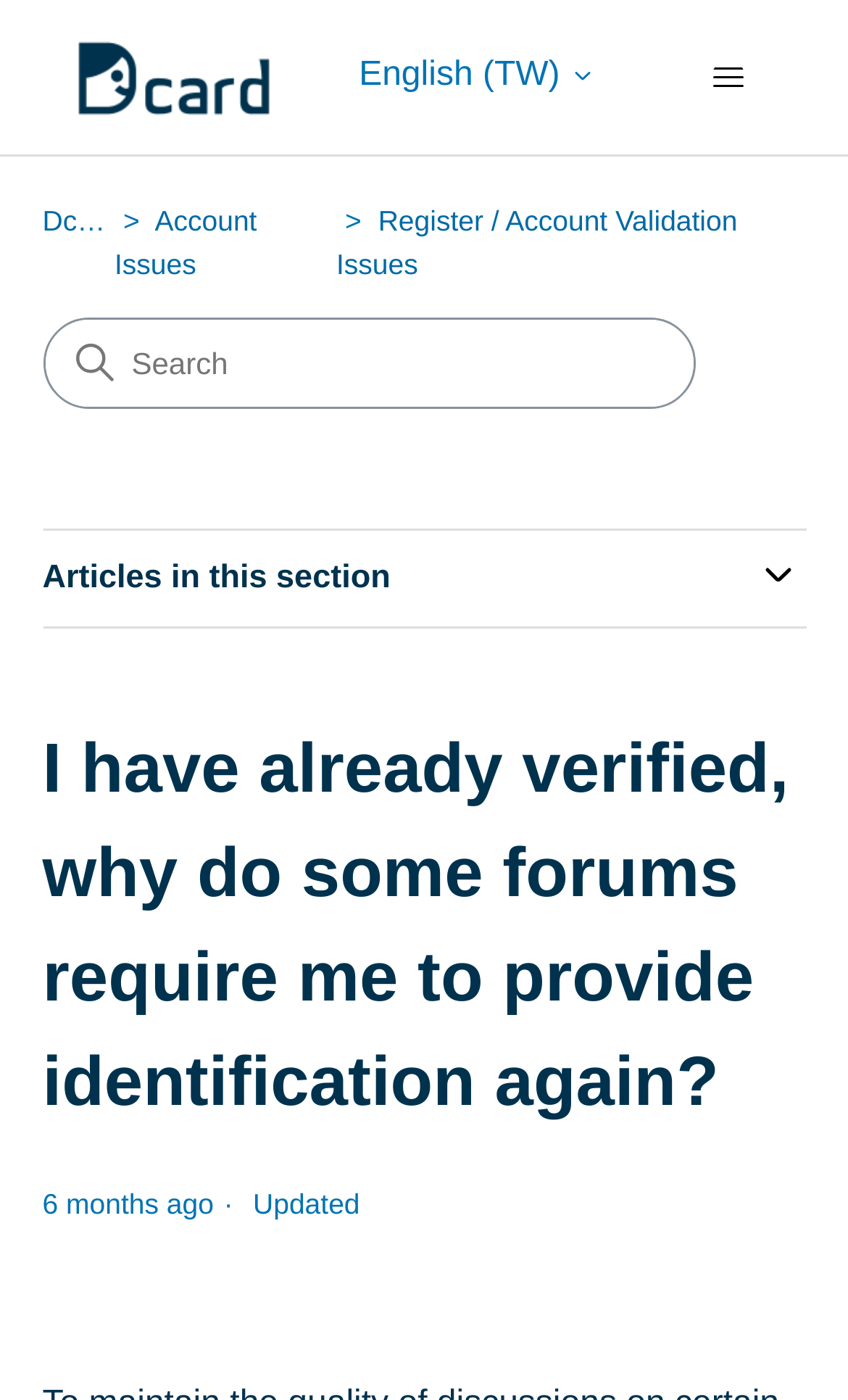How old is the article?
Carefully analyze the image and provide a detailed answer to the question.

I determined the age of the article by looking at the time stamp '2023-12-25 10:05' and the text '6 months ago' which indicates the age of the article.